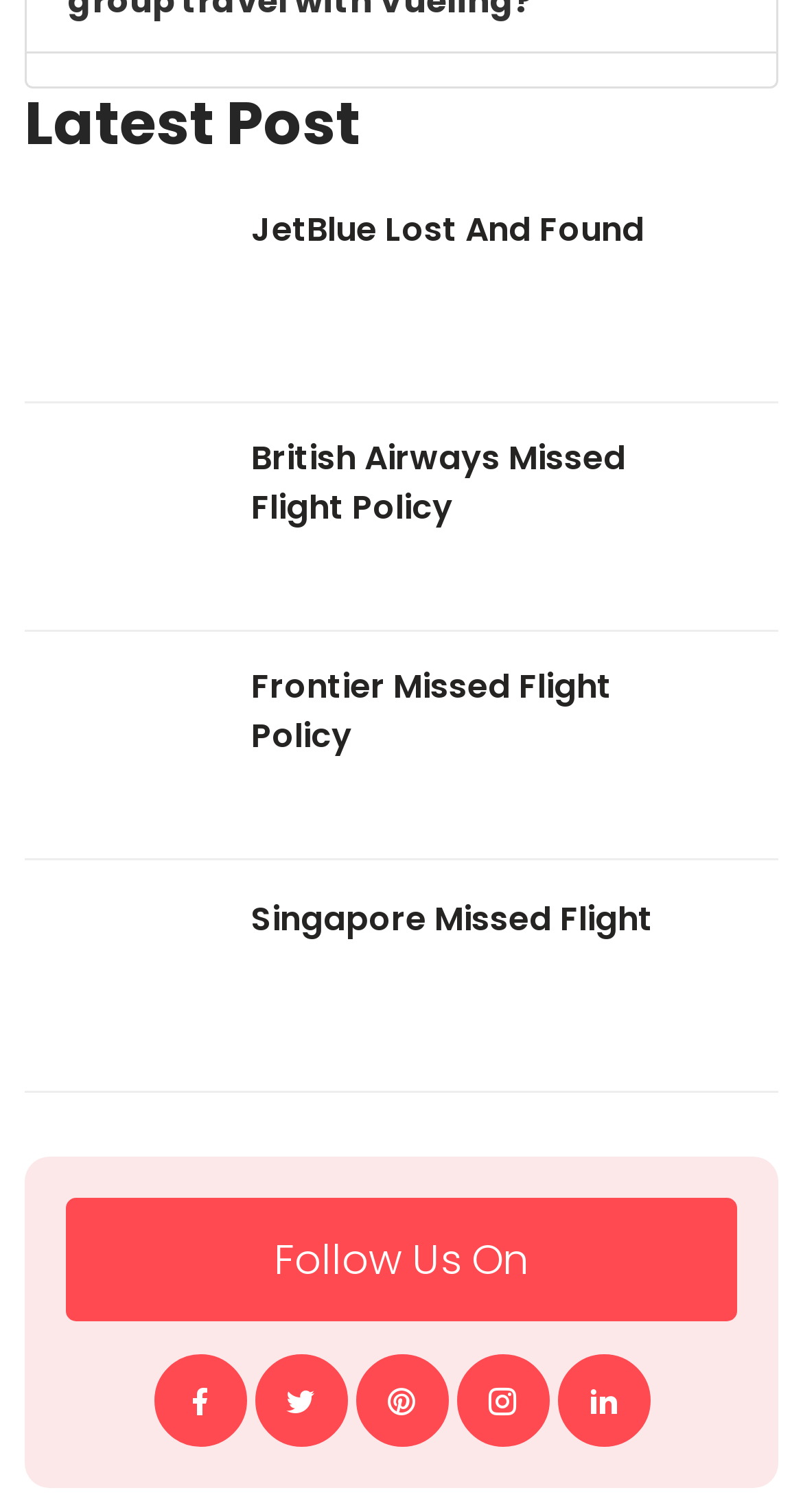Answer succinctly with a single word or phrase:
What is the first airline mentioned on this page?

JetBlue